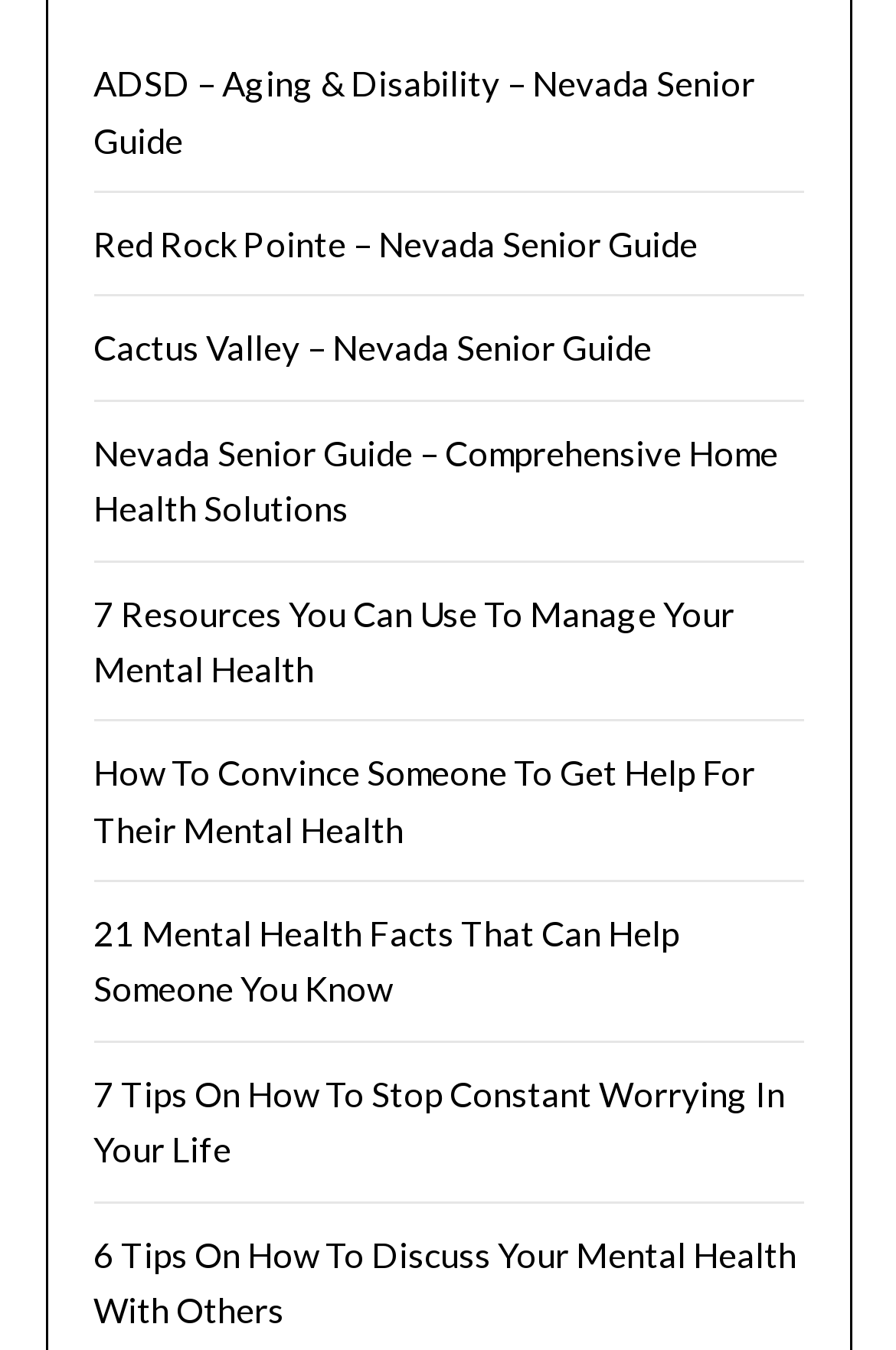What is the topic of the webpage?
Make sure to answer the question with a detailed and comprehensive explanation.

I analyzed the text of the links on the webpage and found that most of them are related to mental health, such as managing mental health, convincing someone to get help, and mental health facts.